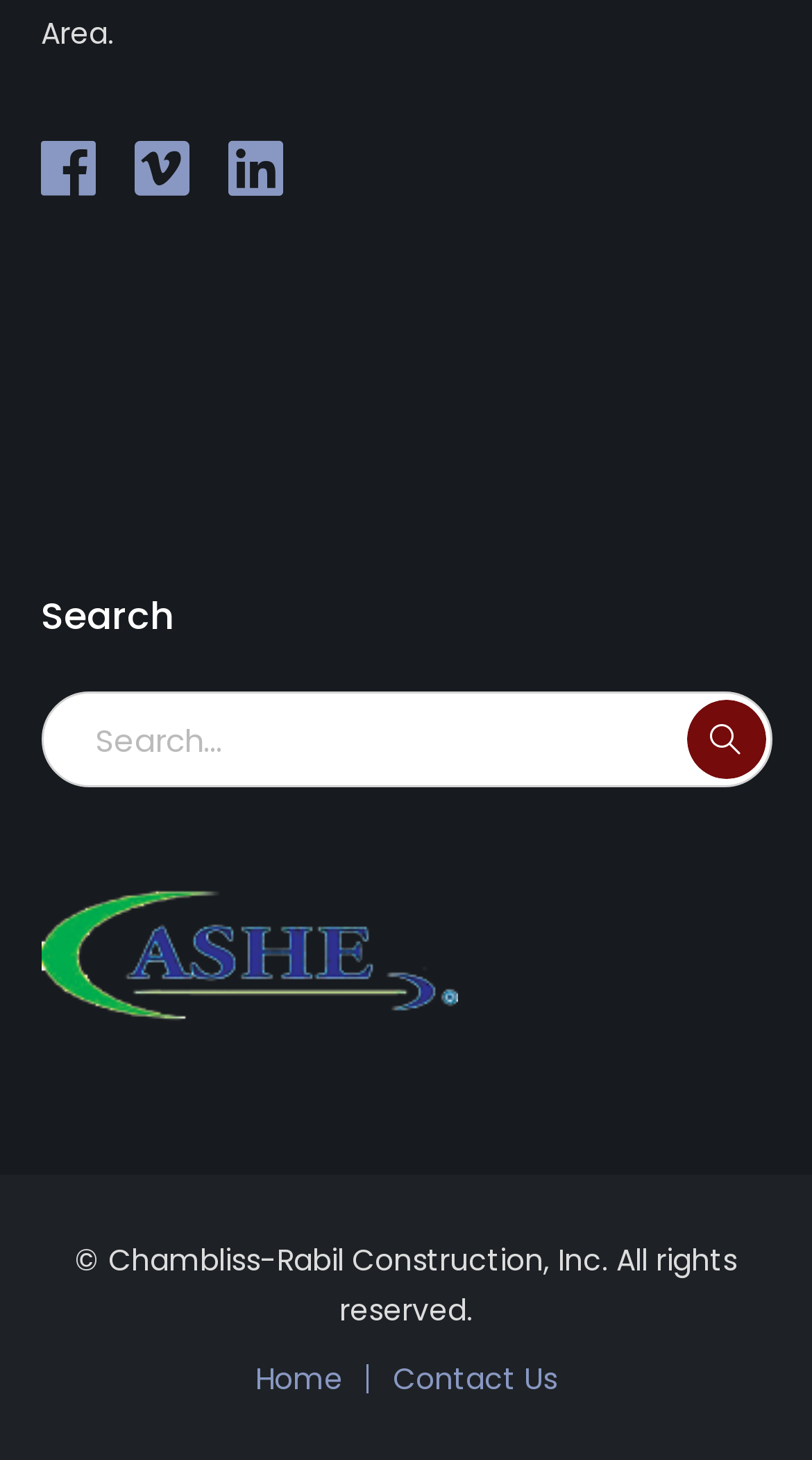How many navigation links are present at the bottom?
Give a single word or phrase as your answer by examining the image.

2